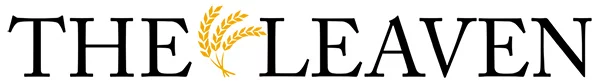Observe the image and answer the following question in detail: What is the purpose of 'The Leaven'?

The purpose of 'The Leaven' is to serve as a vital resource for sharing news, faith-related articles, and events relevant to its readers, ultimately providing spiritual and community insights to the Catholic community in the region.